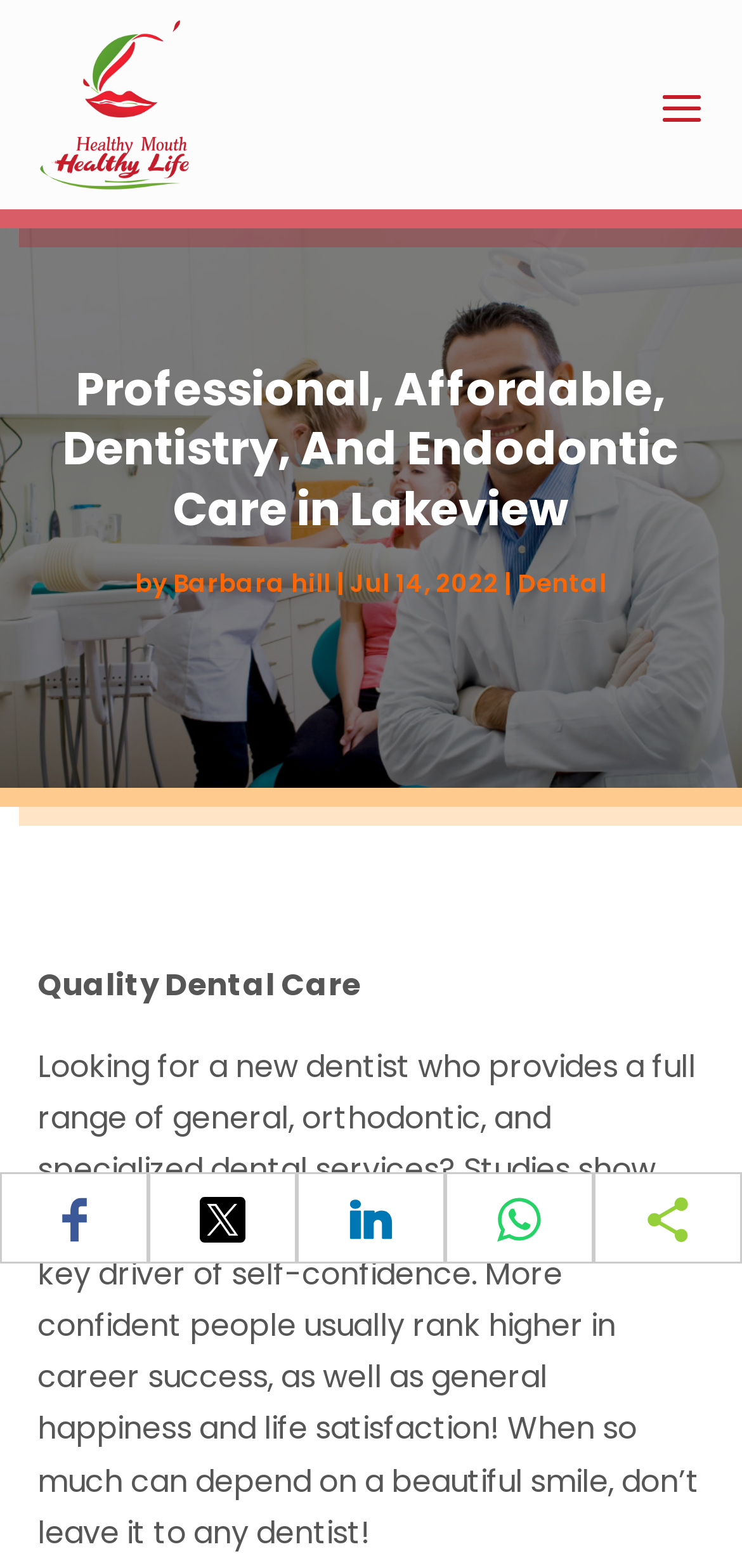What is the purpose of the sharing buttons?
Using the image, provide a concise answer in one word or a short phrase.

To share content on social media